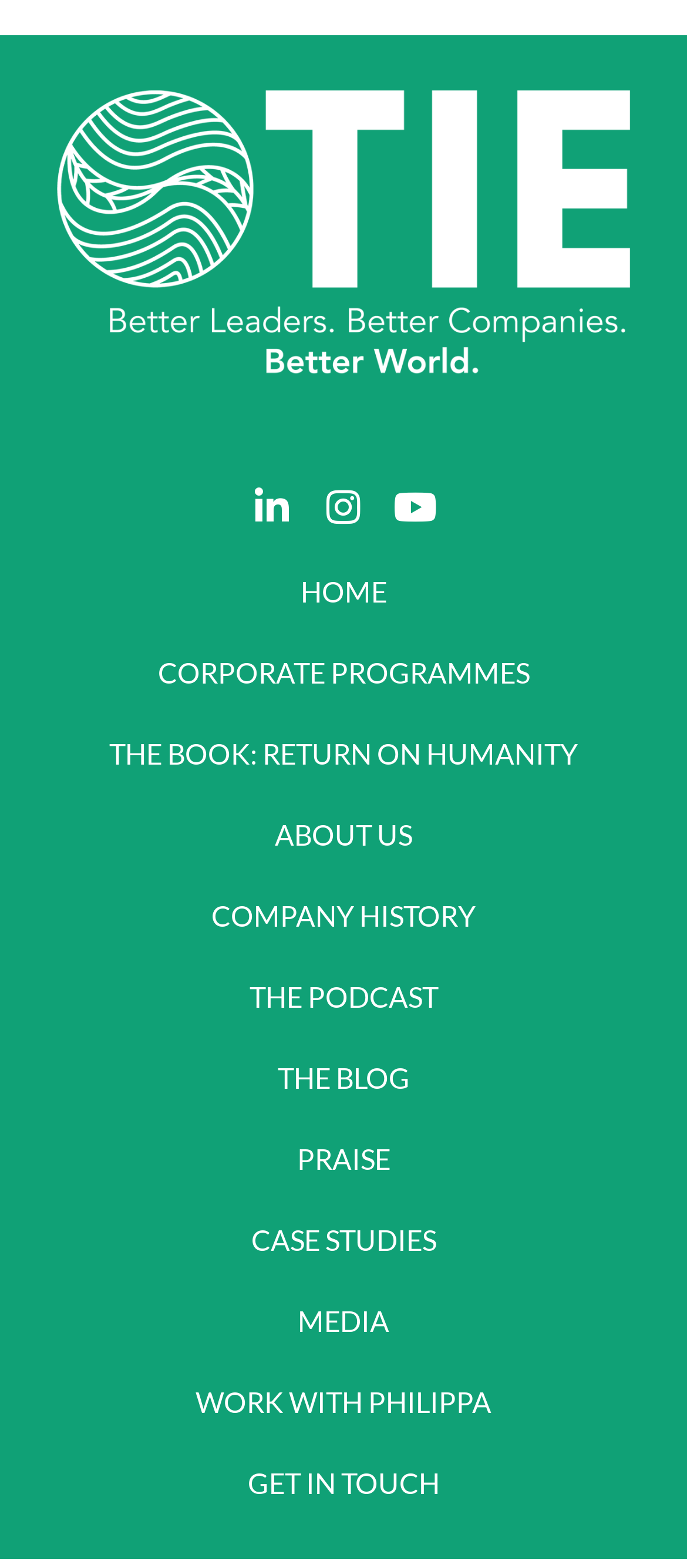Select the bounding box coordinates of the element I need to click to carry out the following instruction: "View corporate programmes".

[0.051, 0.404, 0.949, 0.455]